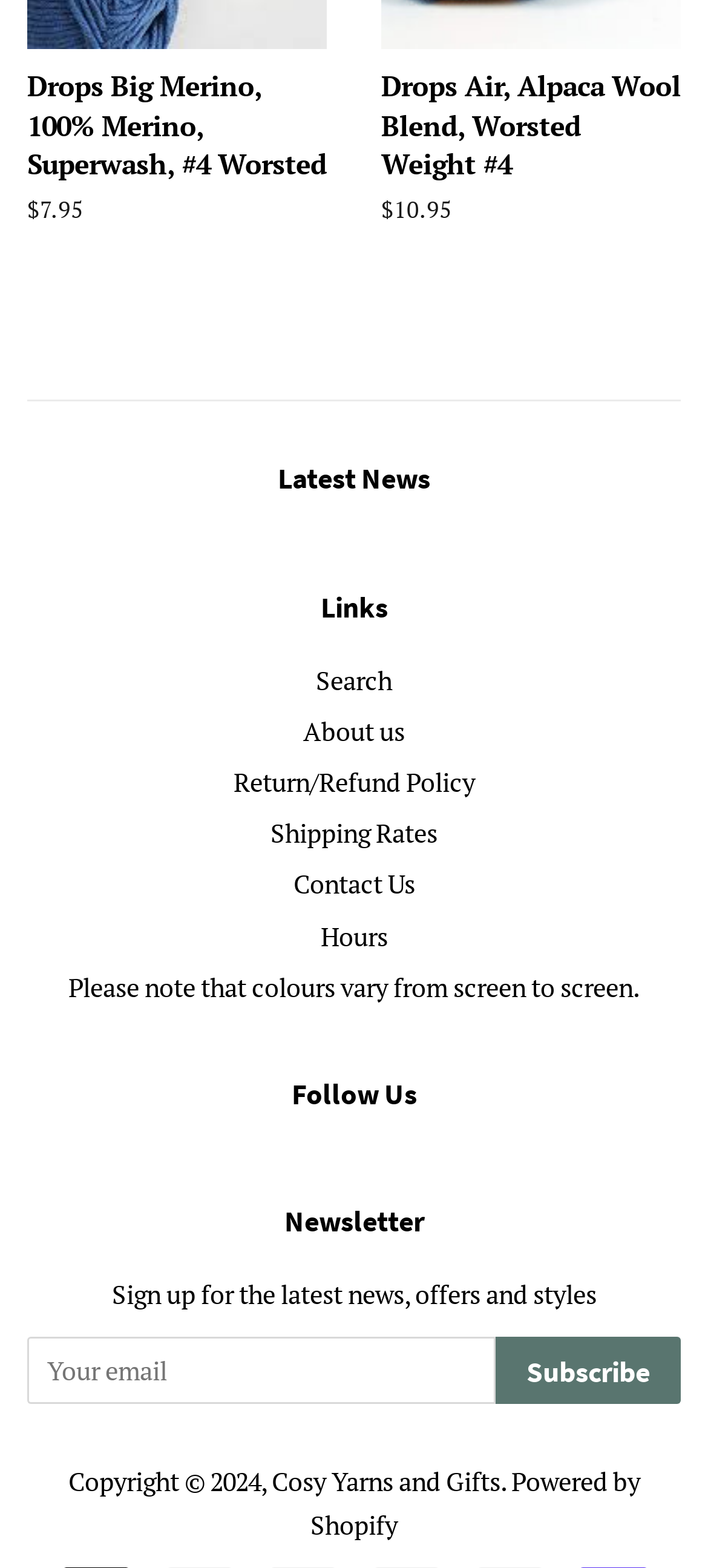Provide a short answer using a single word or phrase for the following question: 
What is the function of the 'Subscribe' button?

Subscribe to newsletter